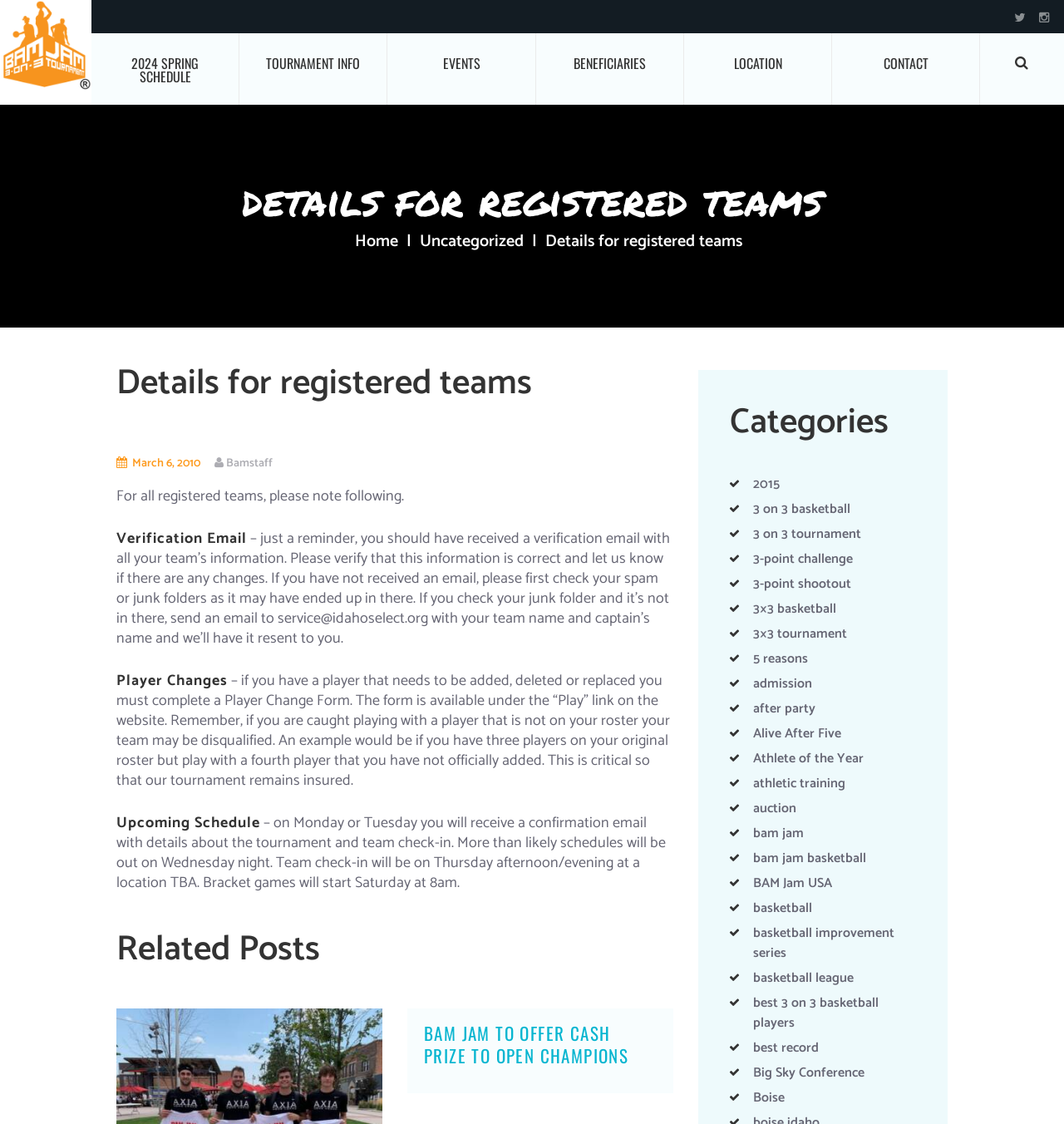Refer to the image and provide an in-depth answer to the question: 
How many categories are listed on the webpage?

There is only one category listed on the webpage, which is 'Categories'. It contains various links to different topics related to the tournament.